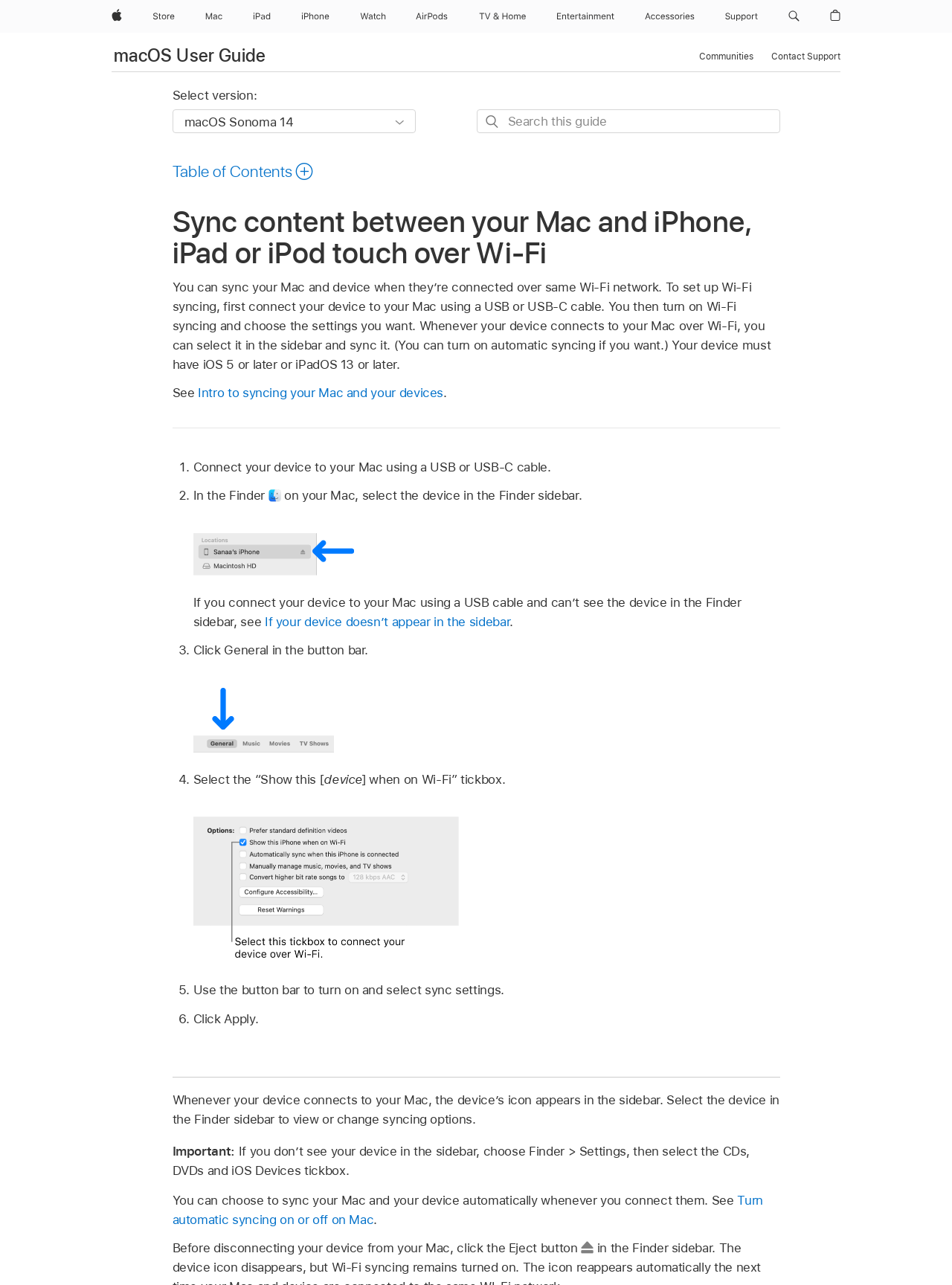Can you specify the bounding box coordinates of the area that needs to be clicked to fulfill the following instruction: "Click Intro to syncing your Mac and your devices"?

[0.208, 0.3, 0.466, 0.312]